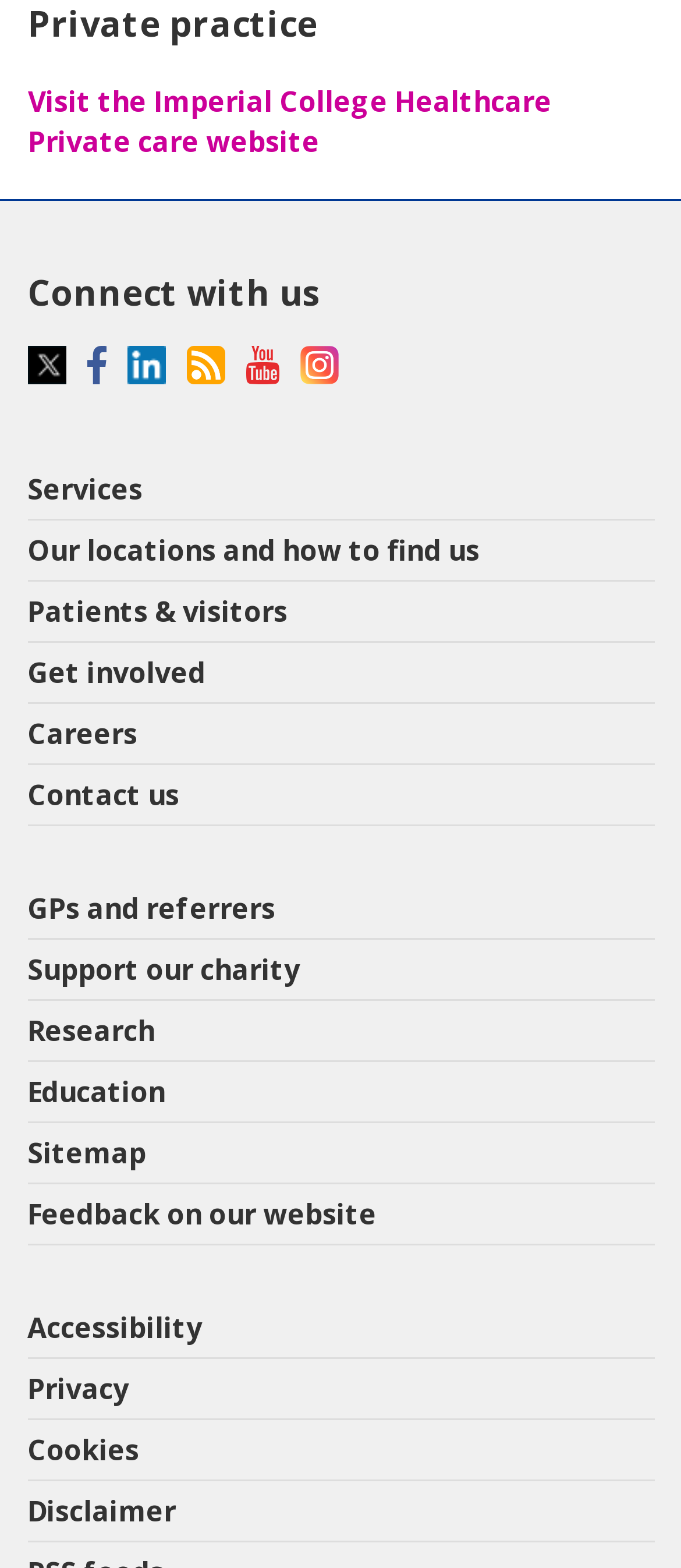Carefully observe the image and respond to the question with a detailed answer:
What is the purpose of the X icon?

The X icon is usually used to close or cancel something, so its purpose is likely to close or cancel a window or a process.